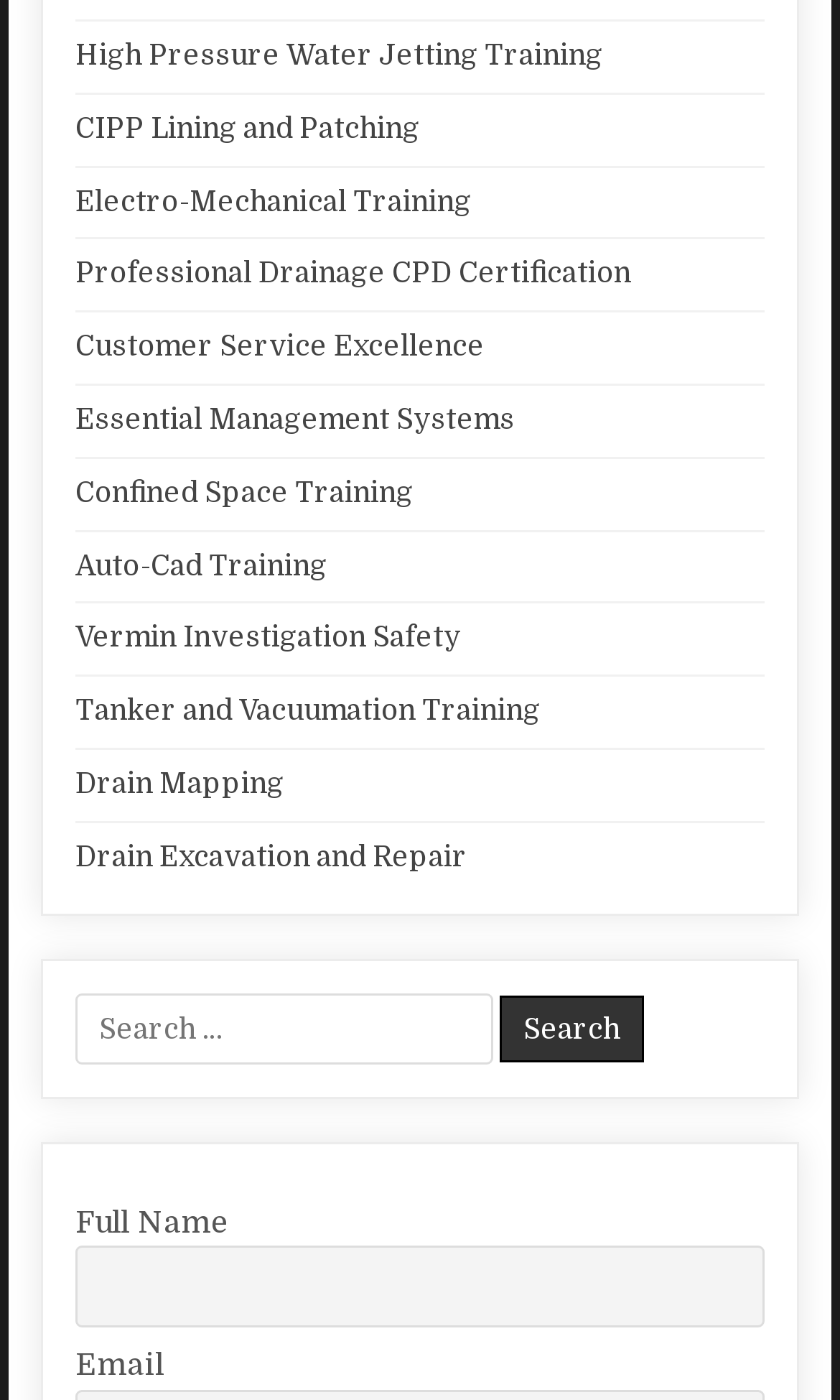Determine the bounding box coordinates for the clickable element to execute this instruction: "Enter Full Name". Provide the coordinates as four float numbers between 0 and 1, i.e., [left, top, right, bottom].

[0.09, 0.89, 0.91, 0.948]